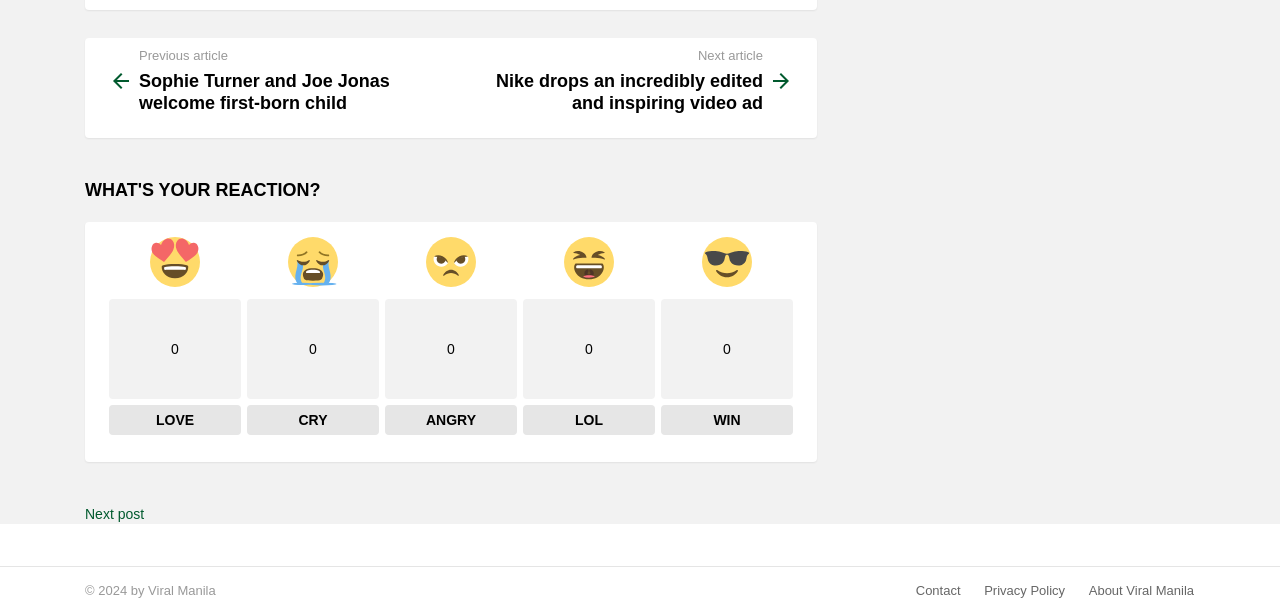What is the name of the website?
Refer to the screenshot and deliver a thorough answer to the question presented.

The website's name is mentioned in the footer section, where it says '© 2024 by Viral Manila'. This suggests that the website is owned or operated by Viral Manila.